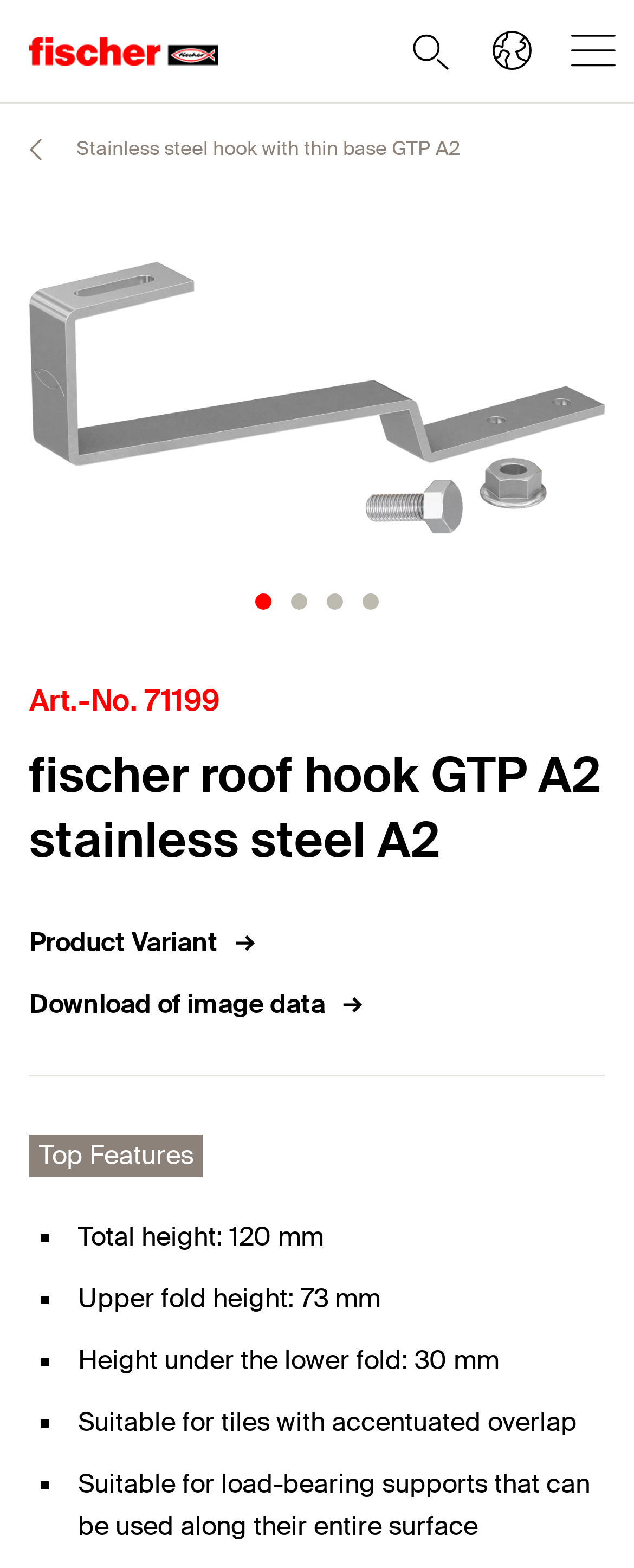Locate the bounding box coordinates of the region to be clicked to comply with the following instruction: "Go to slide 2". The coordinates must be four float numbers between 0 and 1, in the form [left, top, right, bottom].

[0.459, 0.378, 0.485, 0.388]